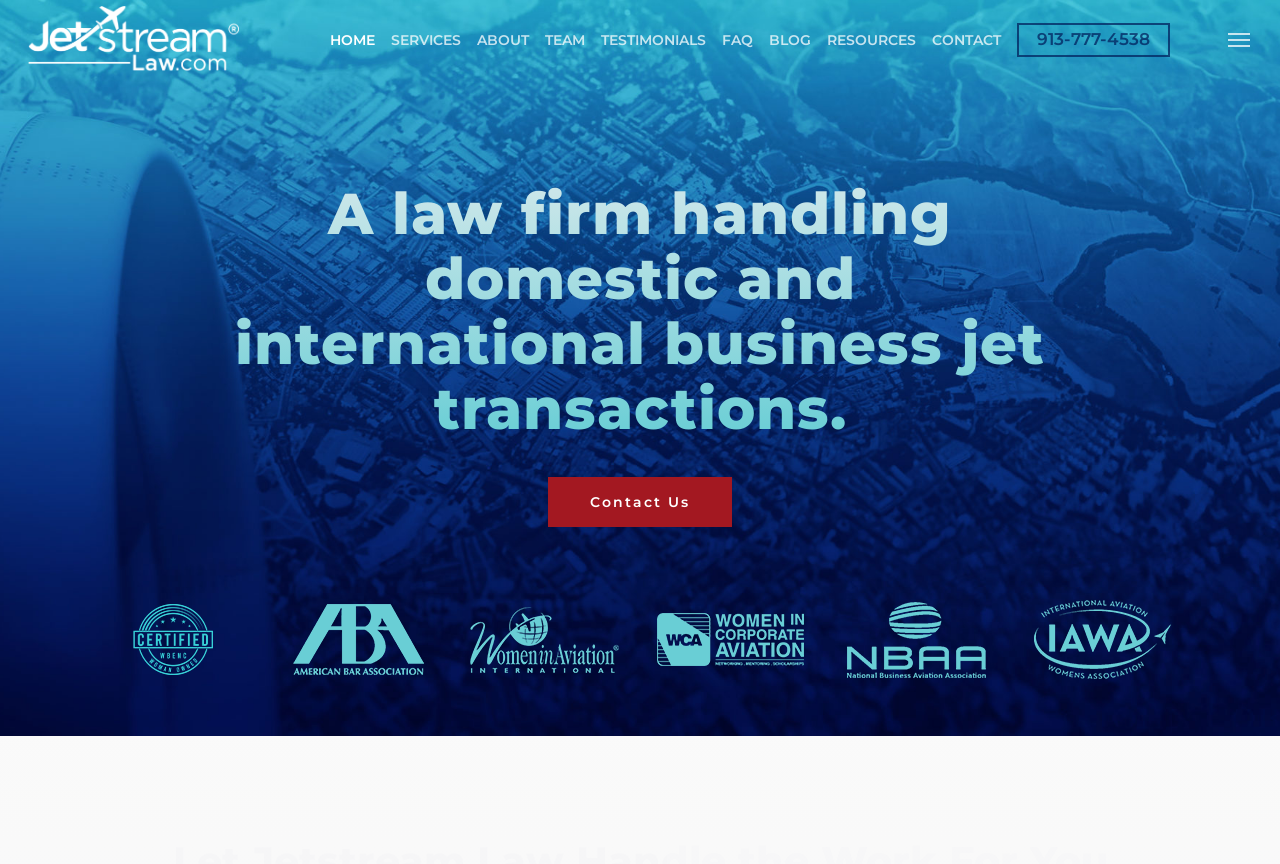Can you find and generate the webpage's heading?

A law firm handling domestic and international business jet transactions.